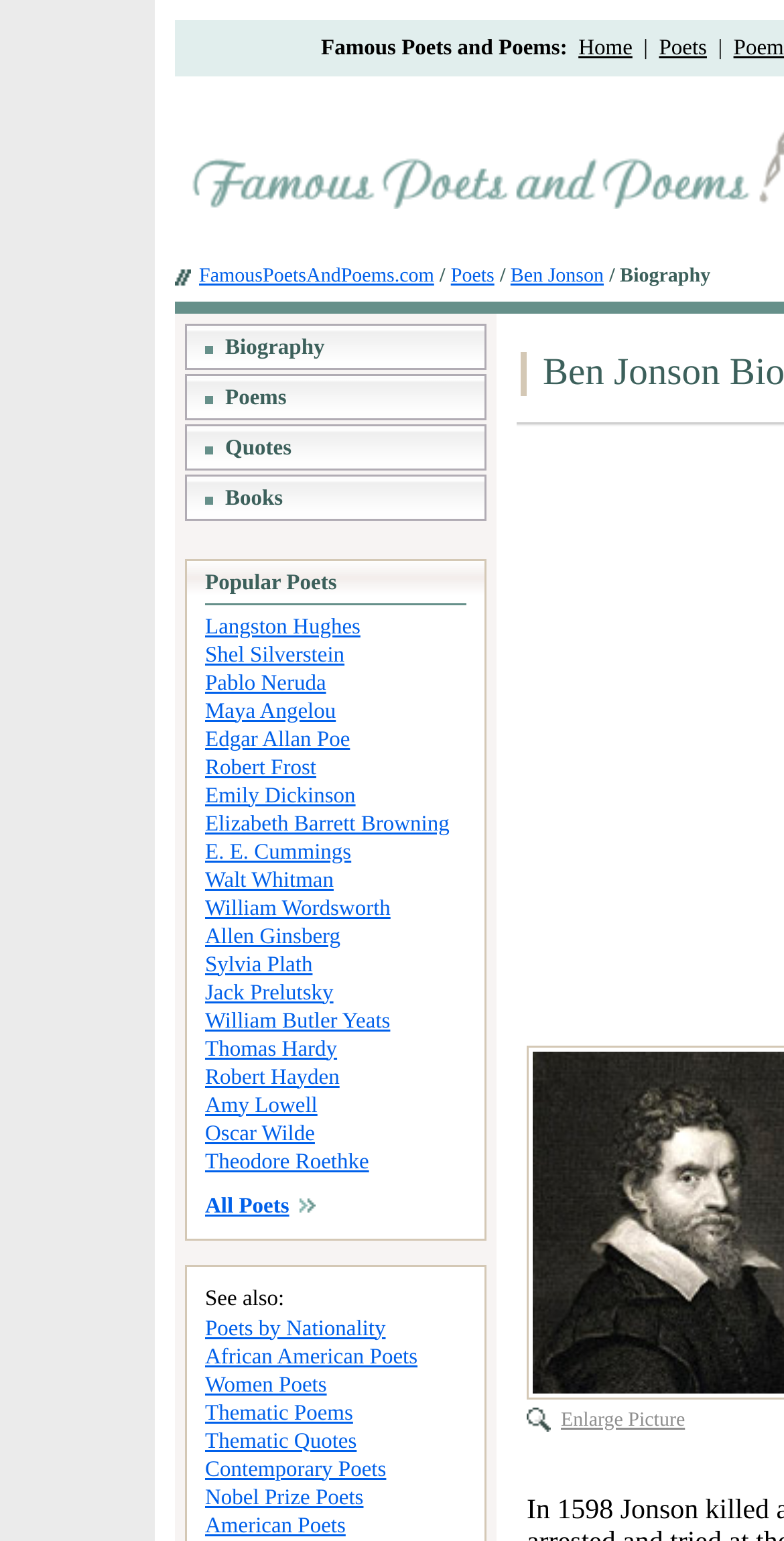Please determine the bounding box coordinates of the element to click on in order to accomplish the following task: "View Ben Jonson's biography". Ensure the coordinates are four float numbers ranging from 0 to 1, i.e., [left, top, right, bottom].

[0.651, 0.172, 0.77, 0.187]